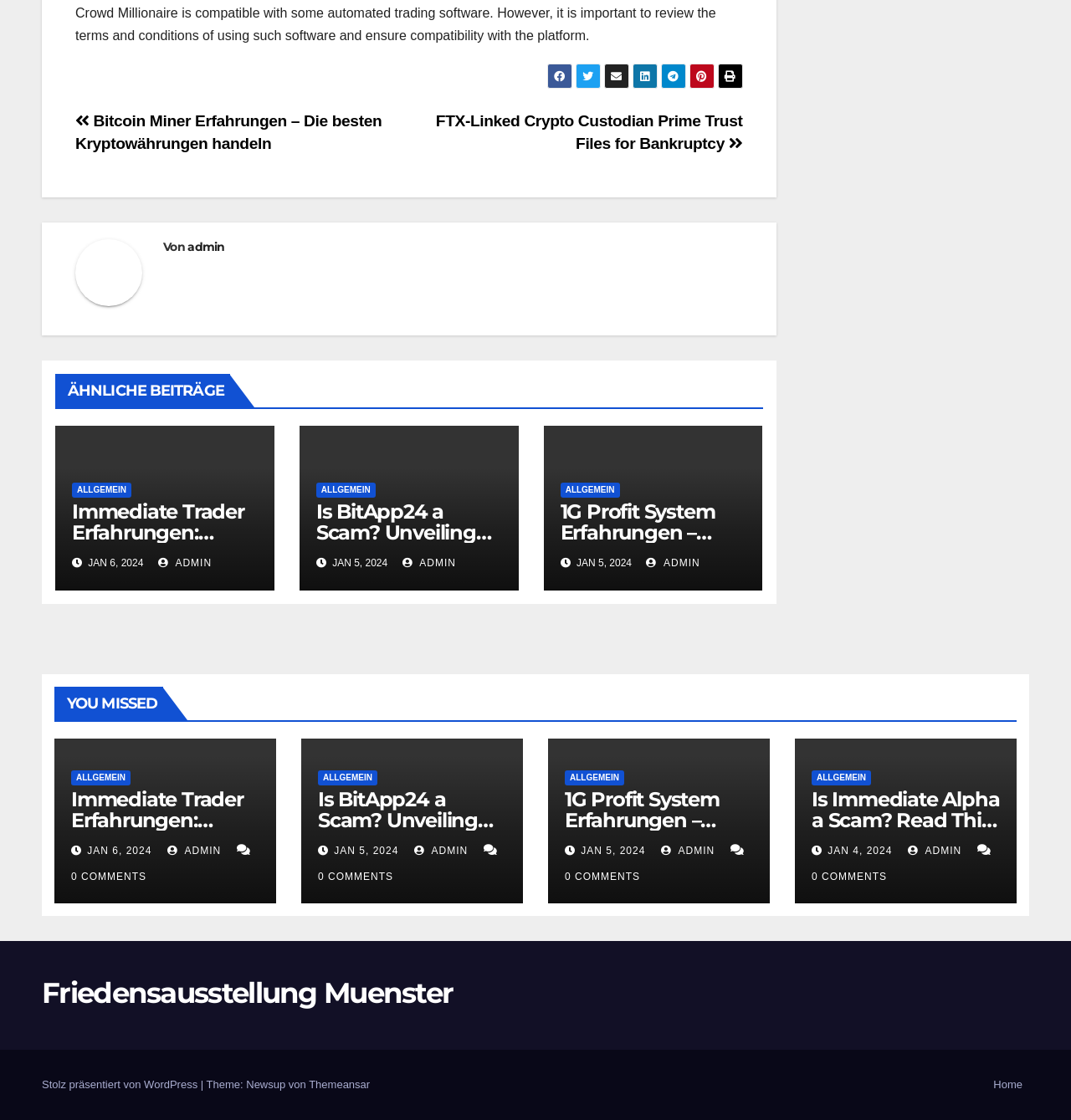Please provide a detailed answer to the question below by examining the image:
How many articles are listed on the webpage?

By examining the webpage structure, I count six article headings, each with a corresponding link and date, indicating that there are six articles listed on the webpage.